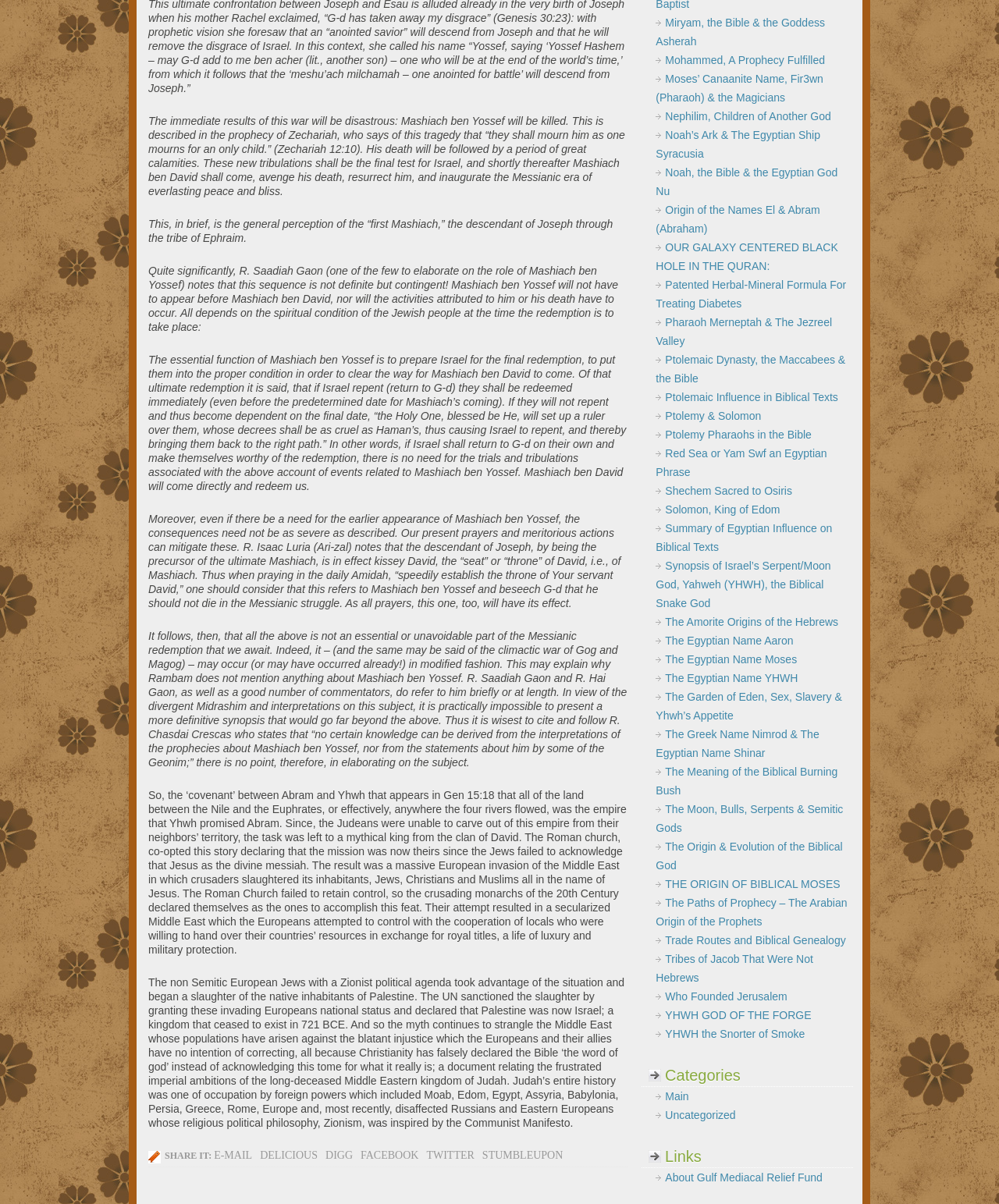What is the purpose of the links at the bottom of the webpage?
Based on the screenshot, provide a one-word or short-phrase response.

Related articles